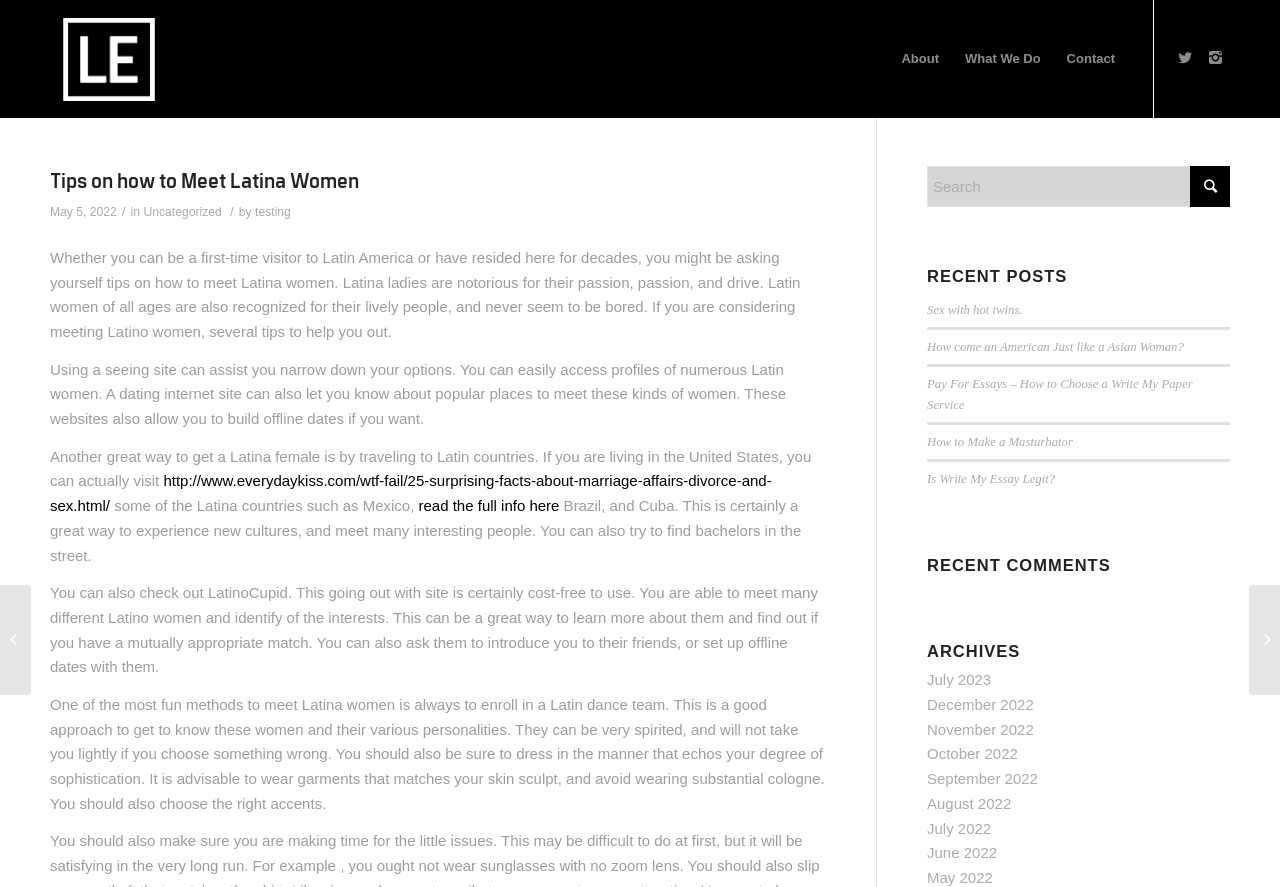Using the provided description: "Contact", find the bounding box coordinates of the corresponding UI element. The output should be four float numbers between 0 and 1, in the format [left, top, right, bottom].

[0.823, 0.0, 0.881, 0.133]